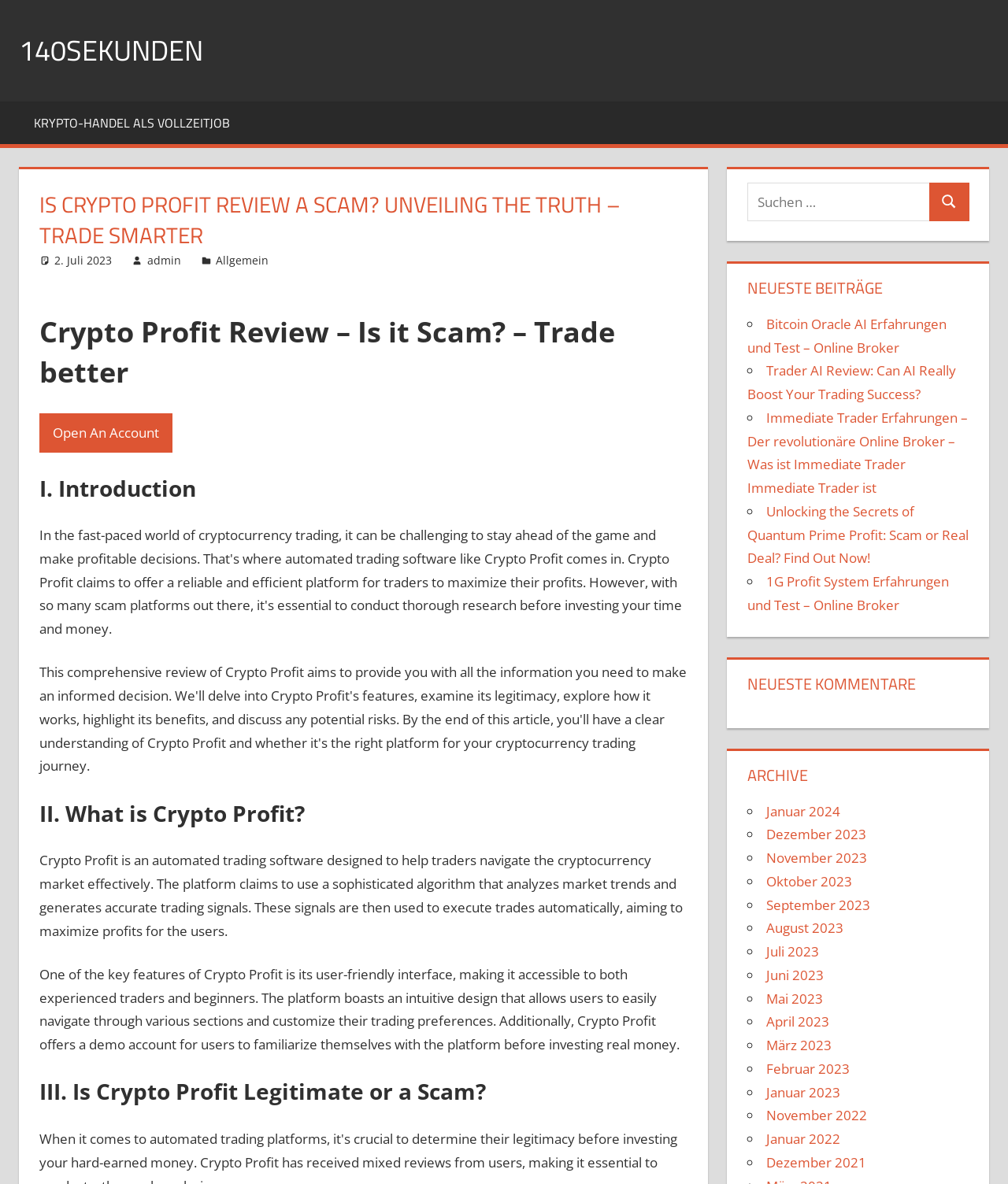Summarize the contents and layout of the webpage in detail.

This webpage is a review of Crypto Profit, a cryptocurrency trading software. At the top, there is a navigation menu with a link to the primary menu. Below the navigation menu, there is a heading that reads "IS CRYPTO PROFIT REVIEW A SCAM? UNVEILING THE TRUTH – TRADE SMARTER" followed by a link to the date "2. Juli 2023" and another link to the author "admin". 

To the right of the heading, there is a button "Open An Account". Below the heading, there are several sections, including "I. Introduction", "II. What is Crypto Profit?", and "III. Is Crypto Profit Legitimate or a Scam?". In the "II. What is Crypto Profit?" section, there are two paragraphs of text describing the features and benefits of Crypto Profit.

On the right side of the page, there is a search bar with a button labeled "Suchen" (Search). Below the search bar, there is a heading "NEUESTE BEITRÄGE" (Latest Posts) followed by a list of links to recent articles, including "Bitcoin Oracle AI Erfahrungen und Test – Online Broker" and "Unlocking the Secrets of Quantum Prime Profit: Scam or Real Deal? Find Out Now!". 

Further down the page, there are headings for "NEUESTE KOMMENTARE" (Latest Comments) and "ARCHIVE", followed by a list of links to archived articles organized by month, from January 2024 to December 2021.